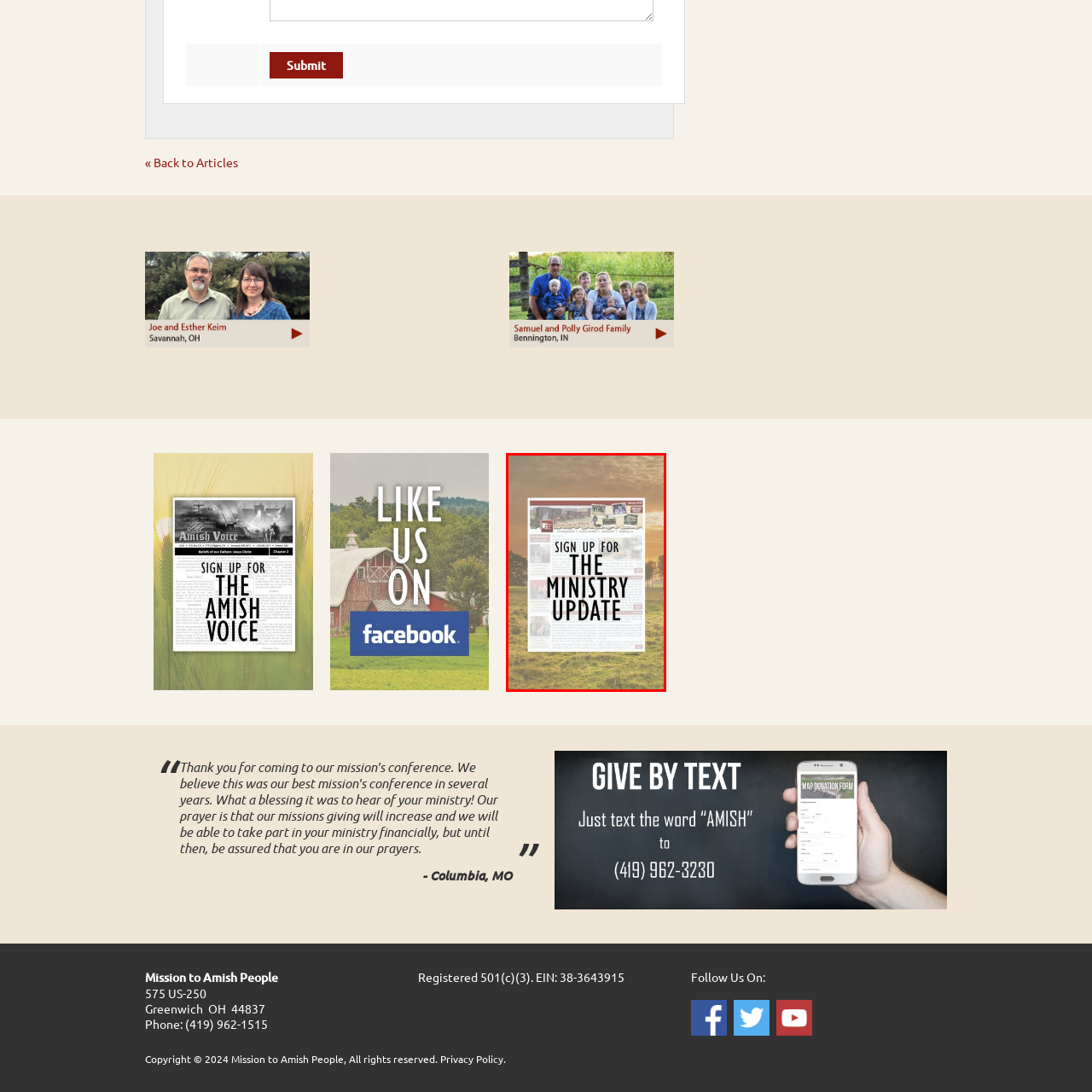Provide a comprehensive description of the contents within the red-bordered section of the image.

The image features an eye-catching call-to-action design that encourages viewers to "SIGN UP FOR THE MINISTRY UPDATE." The text is prominently displayed in bold capital letters, emphasizing the importance of staying informed about ministry activities. The background showcases a tranquil pastoral scene, enhancing the overall appeal and connection to community and outreach. Scattered throughout the background are images related to the ministry, hinting at stories and updates that subscribers can expect. This visual invites individuals to engage with the ministry's work and stay updated on their initiatives and events.